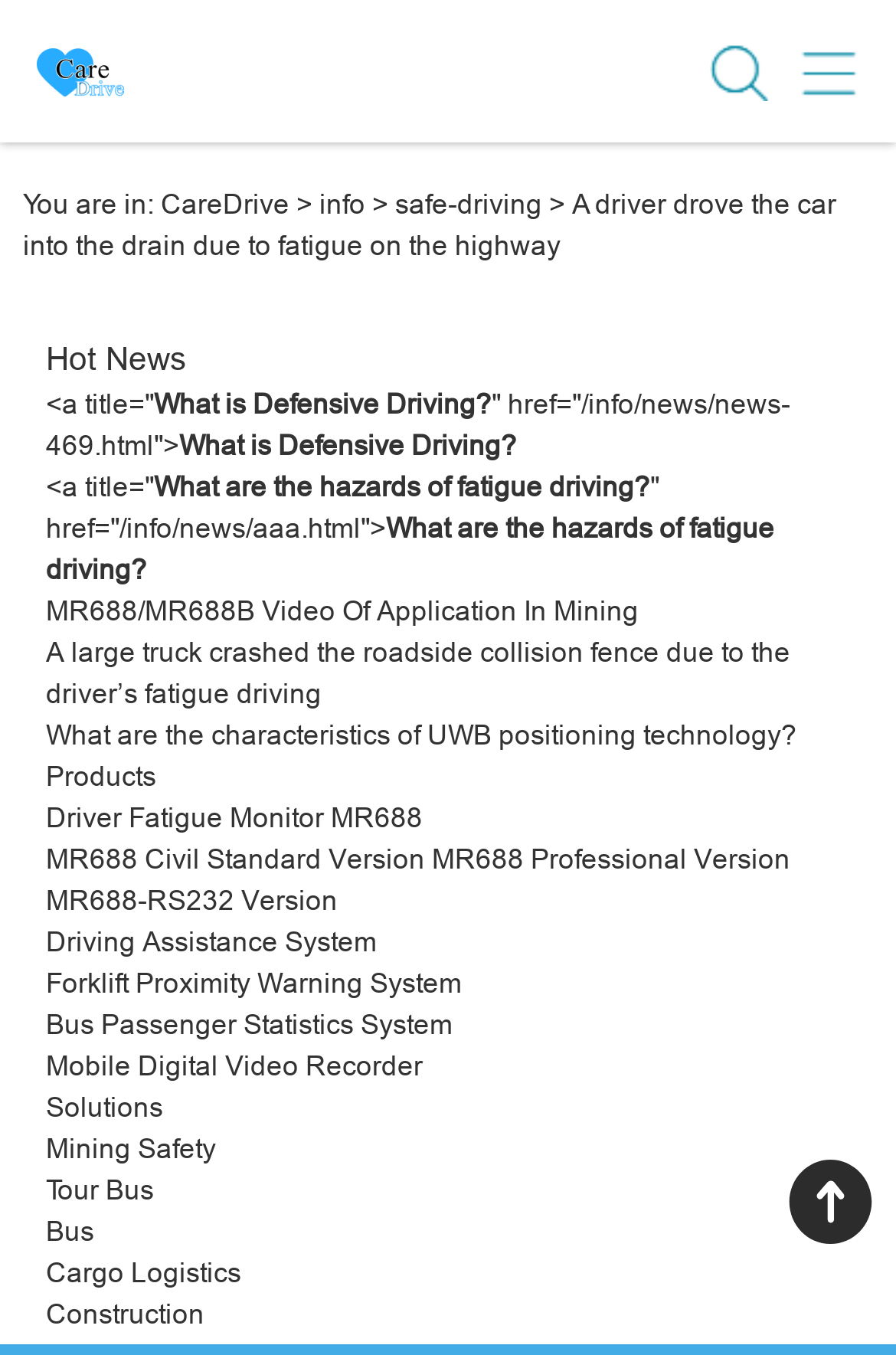Use a single word or phrase to answer the question: 
What is the title of the second news article?

What is Defensive Driving?